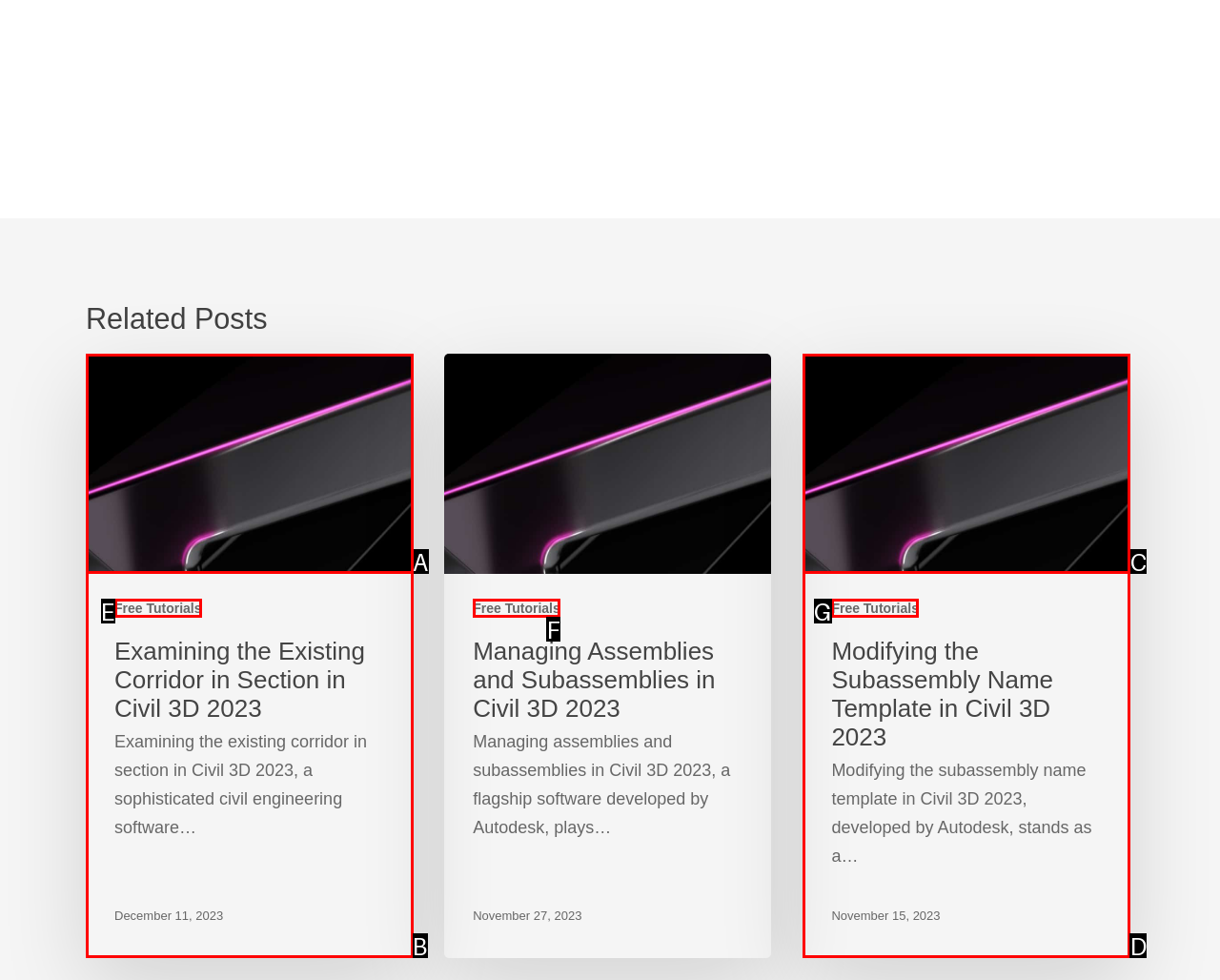Identify which option matches the following description: Free Tutorials
Answer by giving the letter of the correct option directly.

F